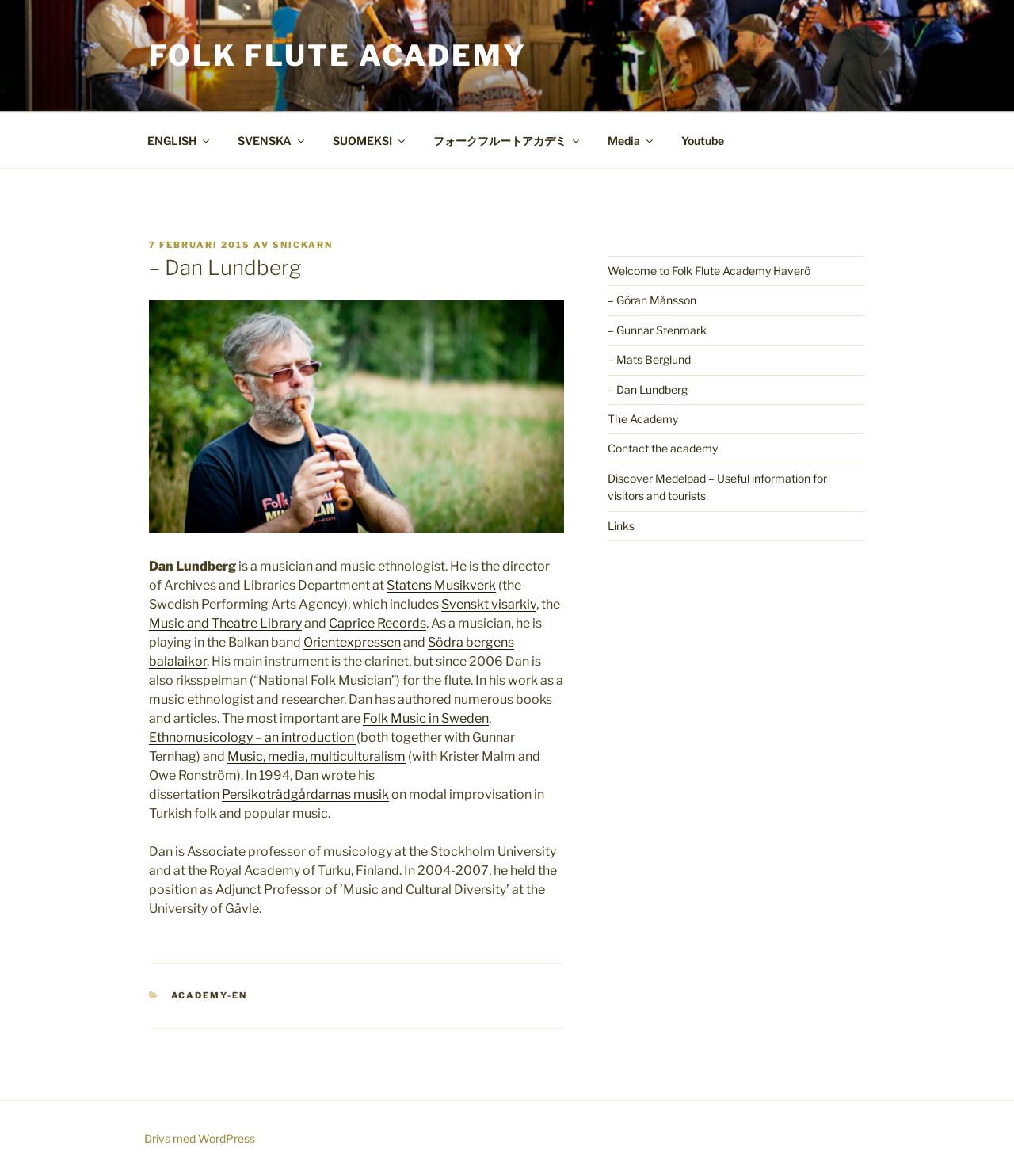What is the name of the library Dan Lundberg is associated with?
Answer the question with a detailed explanation, including all necessary information.

According to the webpage, Dan Lundberg is associated with the Music and Theatre Library. This information is found in the main article section, where his biography and affiliations are described.